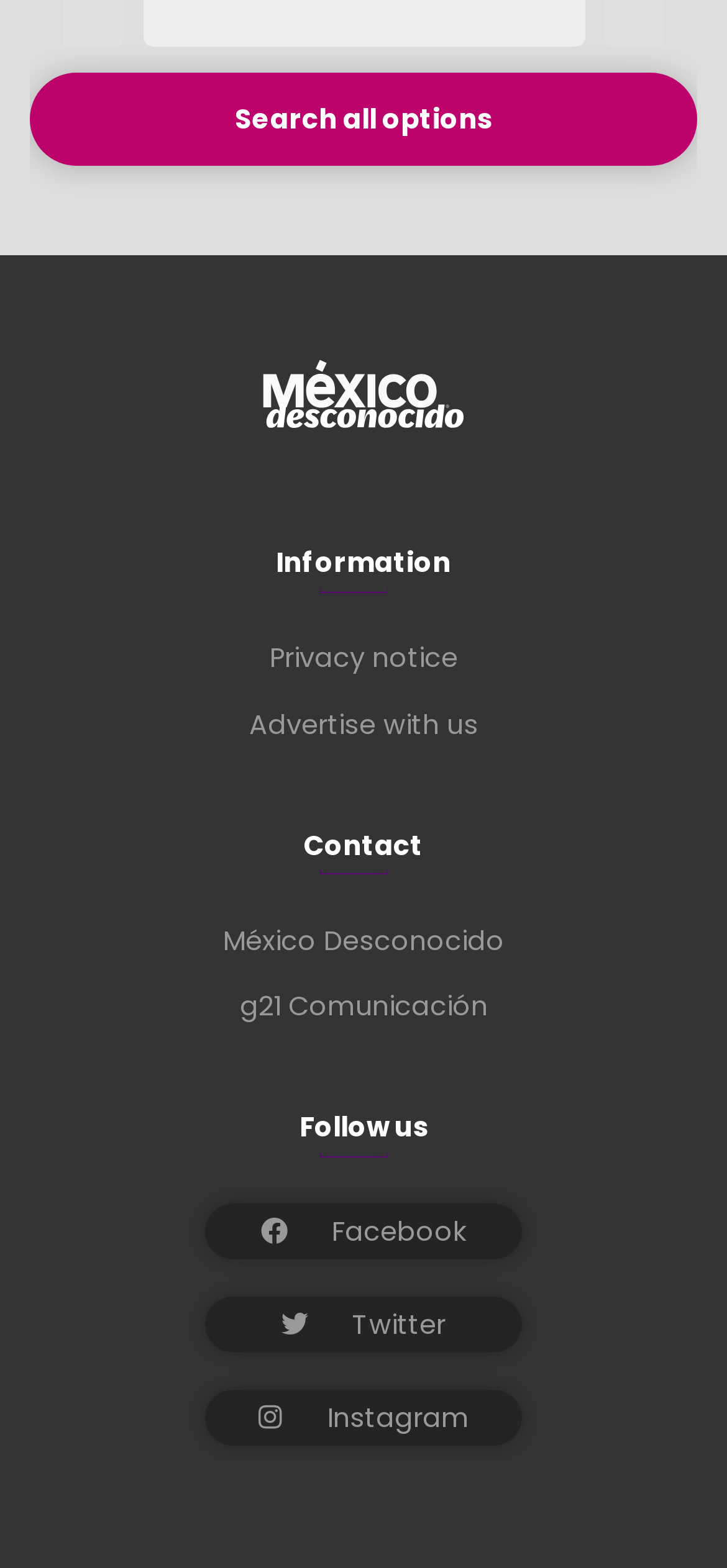Pinpoint the bounding box coordinates of the clickable area needed to execute the instruction: "Contact us". The coordinates should be specified as four float numbers between 0 and 1, i.e., [left, top, right, bottom].

[0.418, 0.527, 0.582, 0.551]